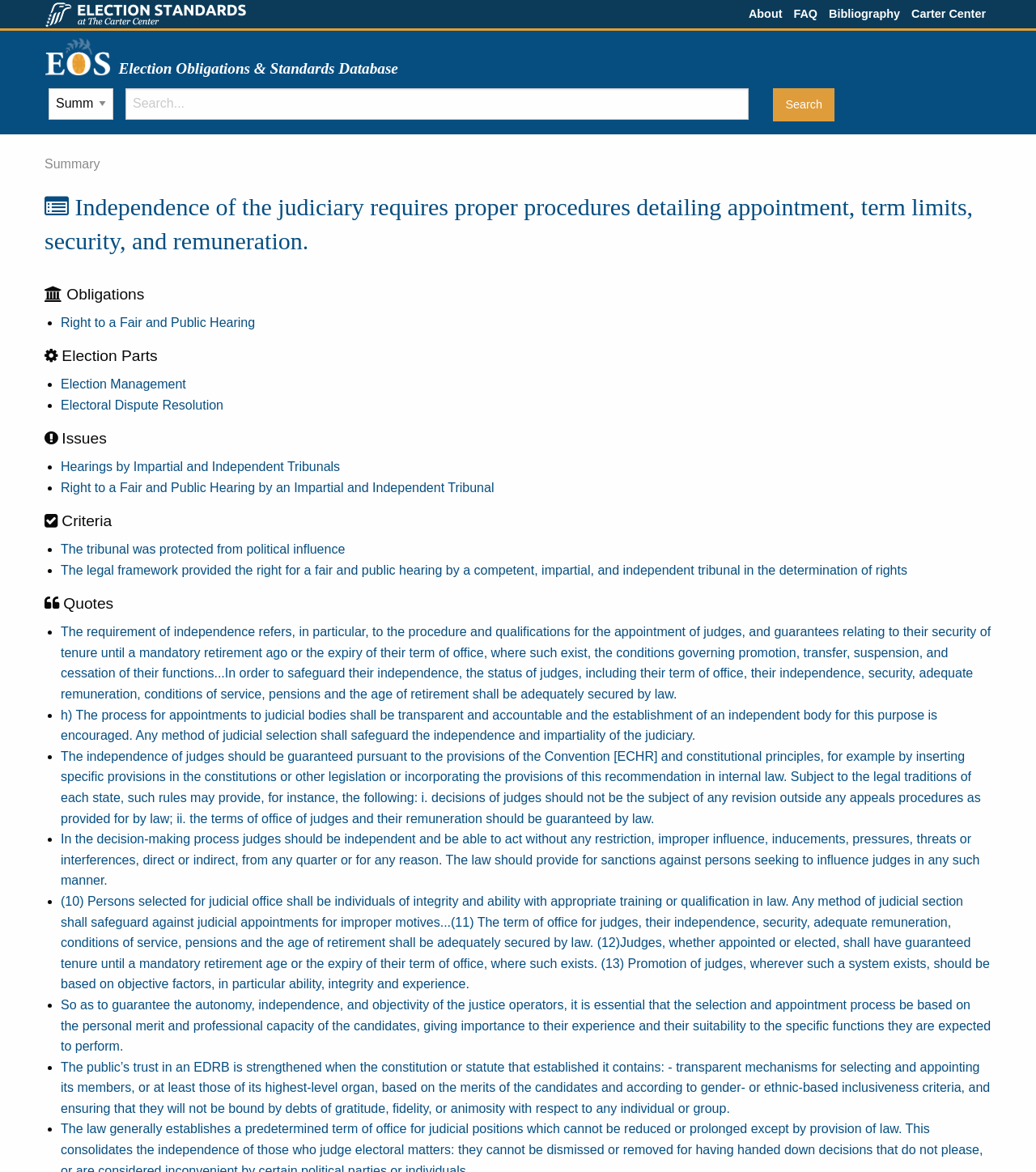Please identify the bounding box coordinates of the area I need to click to accomplish the following instruction: "Read about the independence of the judiciary".

[0.043, 0.148, 0.957, 0.22]